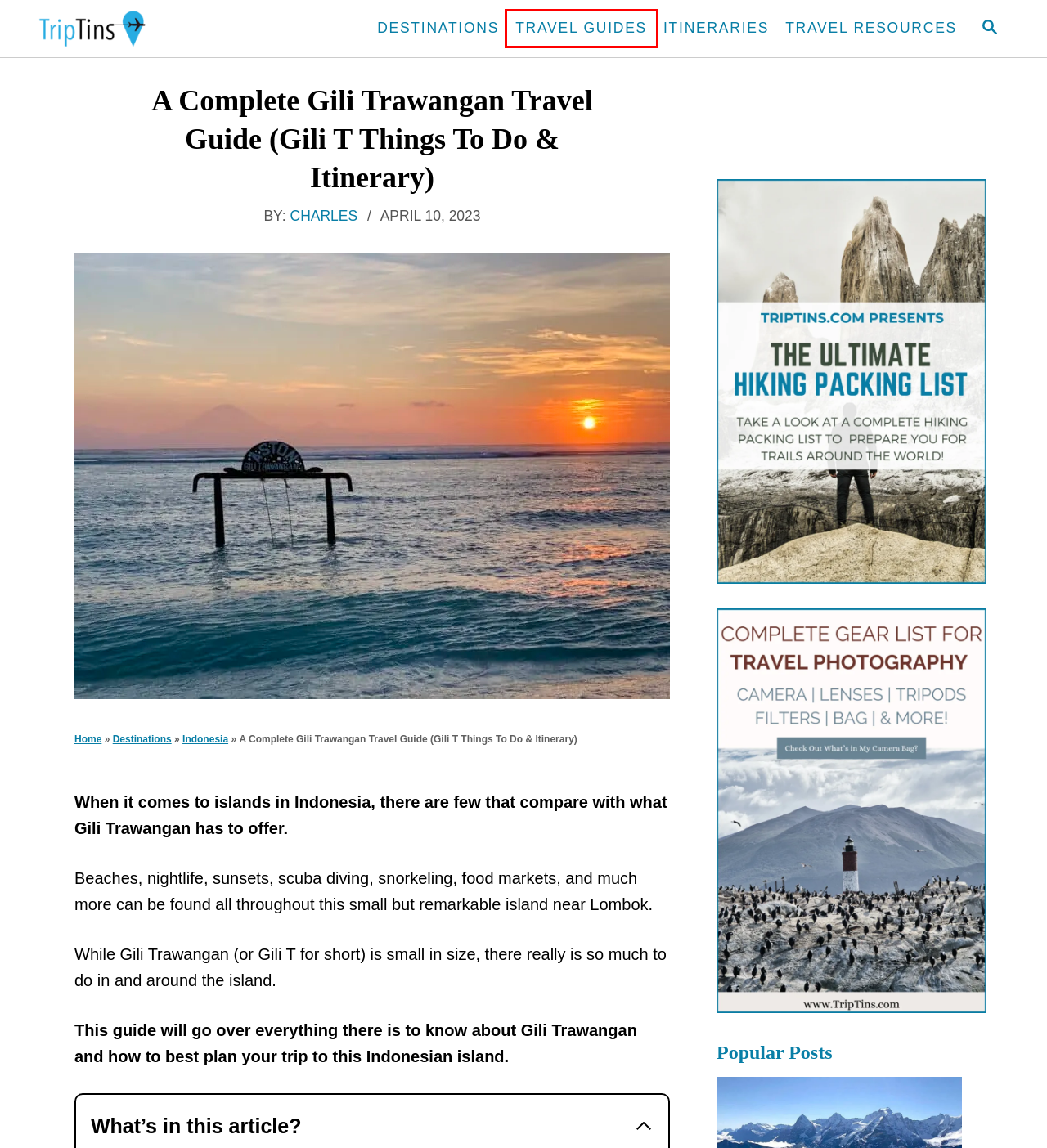Examine the screenshot of the webpage, noting the red bounding box around a UI element. Pick the webpage description that best matches the new page after the element in the red bounding box is clicked. Here are the candidates:
A. Destinations | TripTins | Travel Itineraries and Guides
B. TripTins Travel Guides & Itineraries (Plan Your Next Adventure)
C. Indonesia Travel Guides & Itineraries | TripTins Travel Blog
D. Travel Resources Overview (Hiking, Photography, Planning & More)
E. A Thorough Mount Rinjani Trekking Guide | How to Climb Rinjani
F. Travel Itineraries, Guides, and Resources – TripTins
G. Travel Itineraries | TripTins
H. Learn All About TripTins: How This Travel Site Came To Be

B